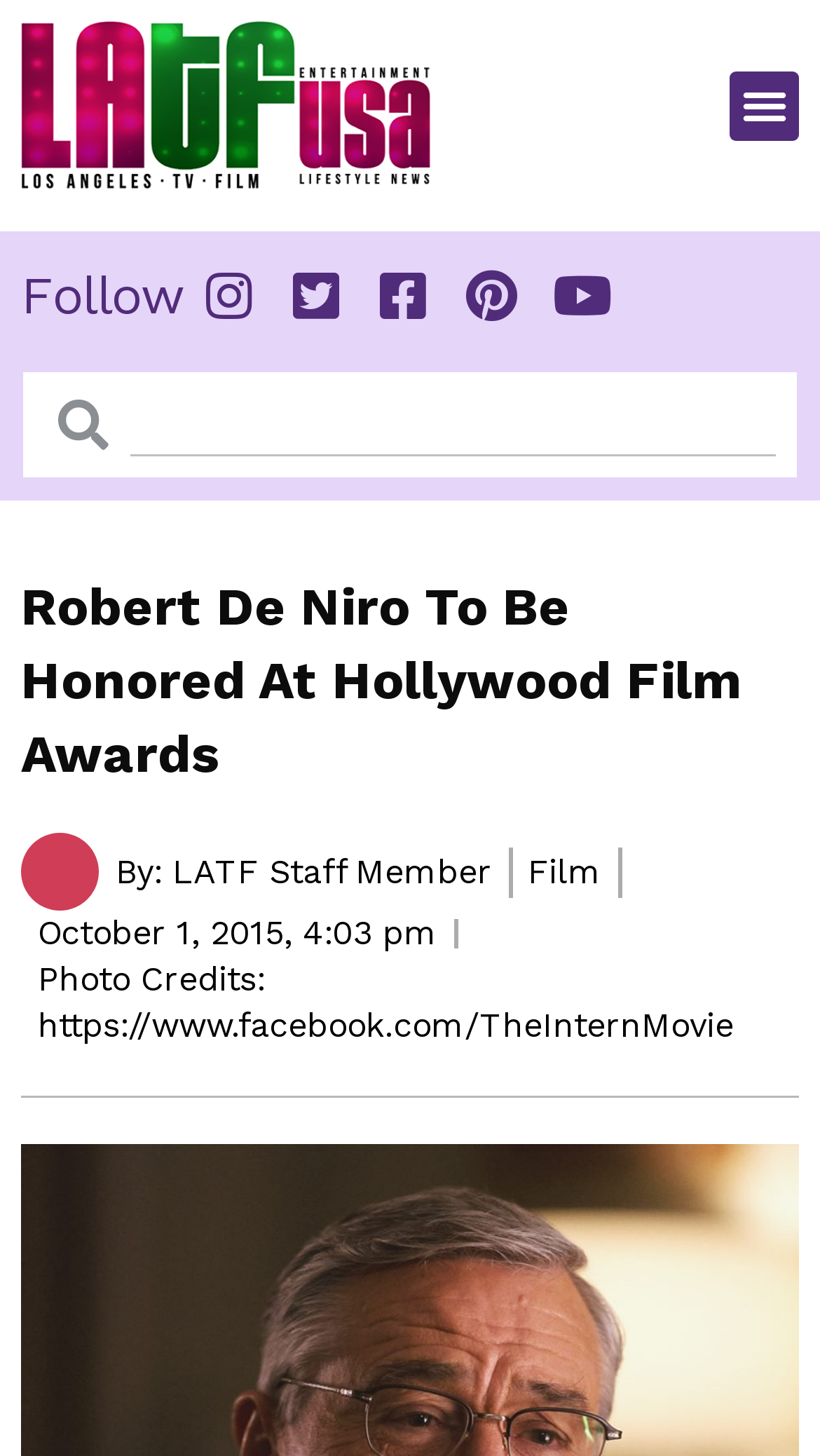Please find the bounding box for the UI element described by: "Menu".

[0.89, 0.048, 0.974, 0.096]